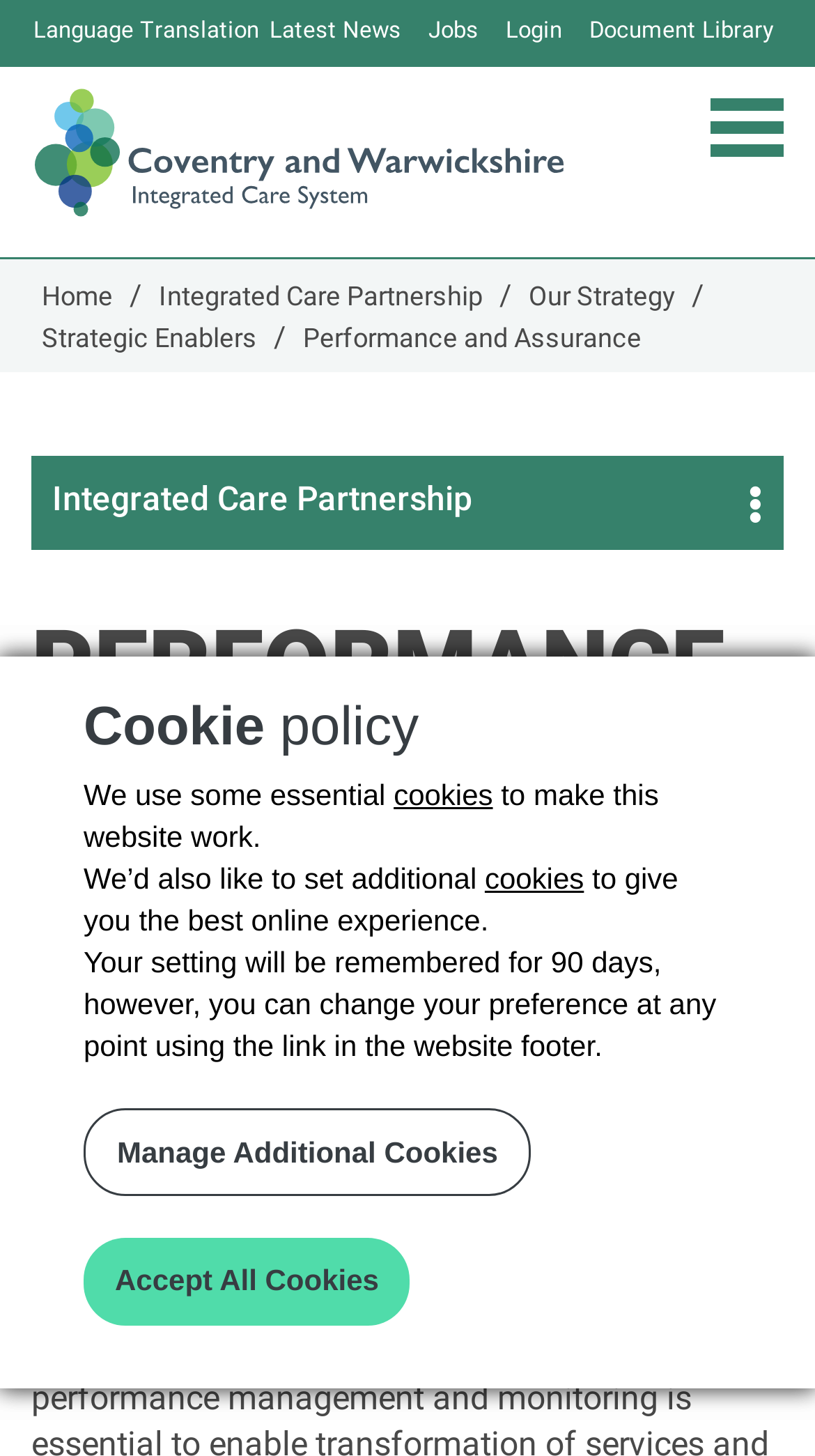Please specify the bounding box coordinates of the clickable region necessary for completing the following instruction: "Toggle navigation". The coordinates must consist of four float numbers between 0 and 1, i.e., [left, top, right, bottom].

[0.846, 0.053, 0.987, 0.122]